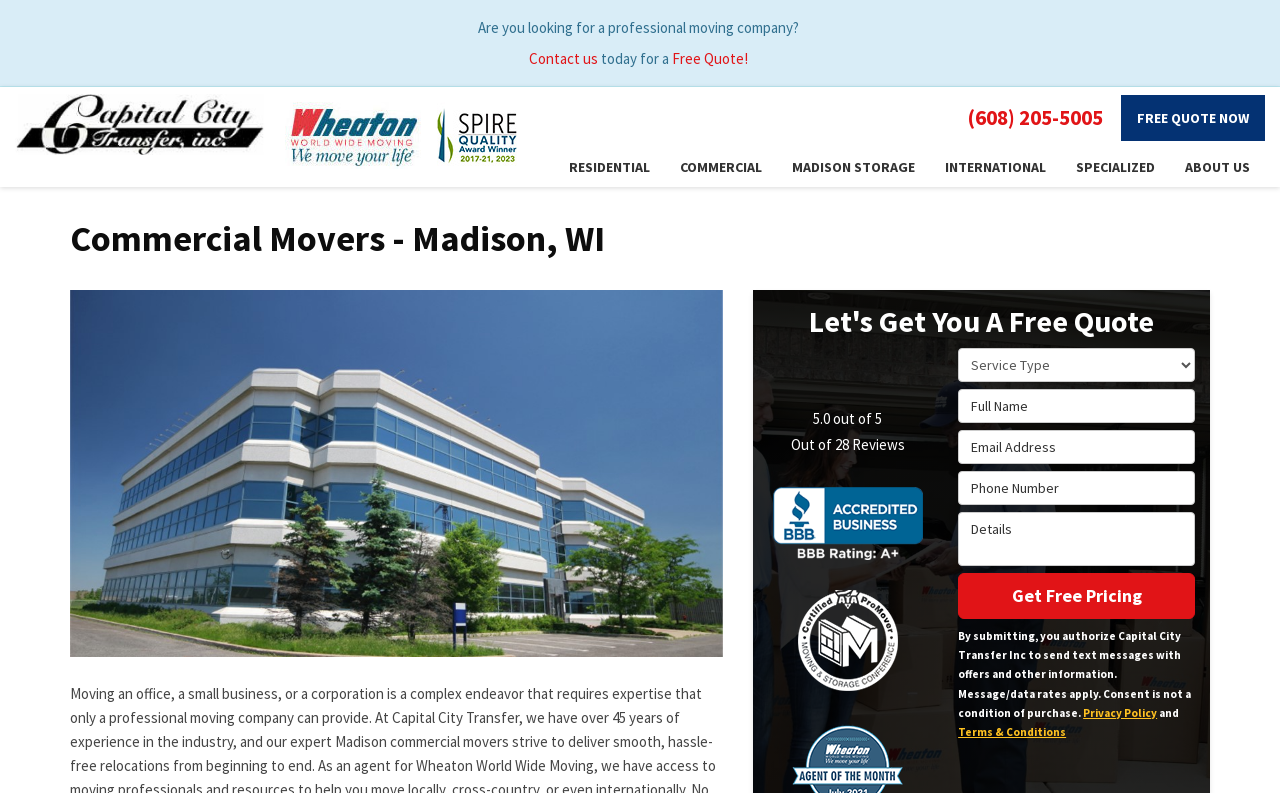Find the bounding box coordinates of the element you need to click on to perform this action: 'Select the 'COMMERCIAL' option'. The coordinates should be represented by four float values between 0 and 1, in the format [left, top, right, bottom].

[0.52, 0.185, 0.607, 0.236]